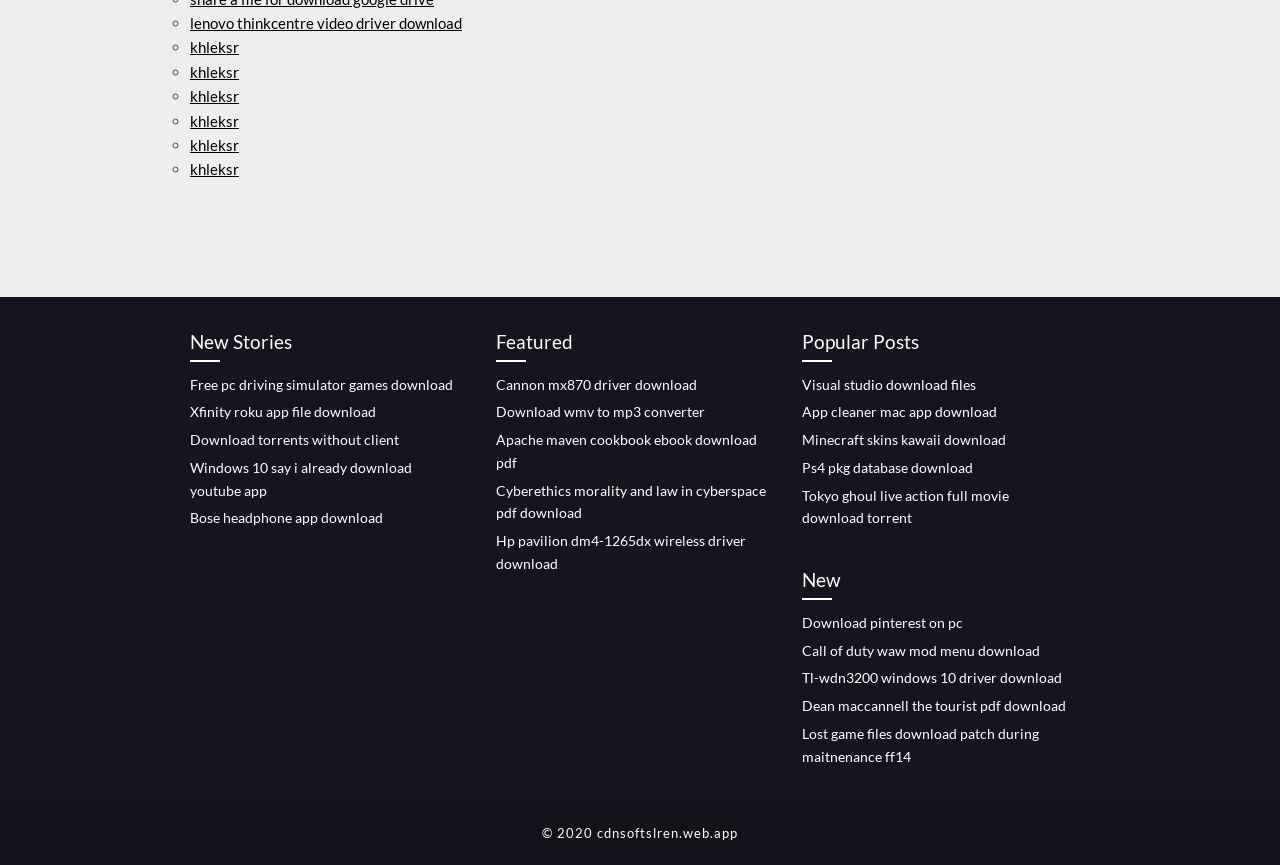Determine the bounding box coordinates of the clickable element necessary to fulfill the instruction: "read new stories". Provide the coordinates as four float numbers within the 0 to 1 range, i.e., [left, top, right, bottom].

[0.148, 0.378, 0.359, 0.418]